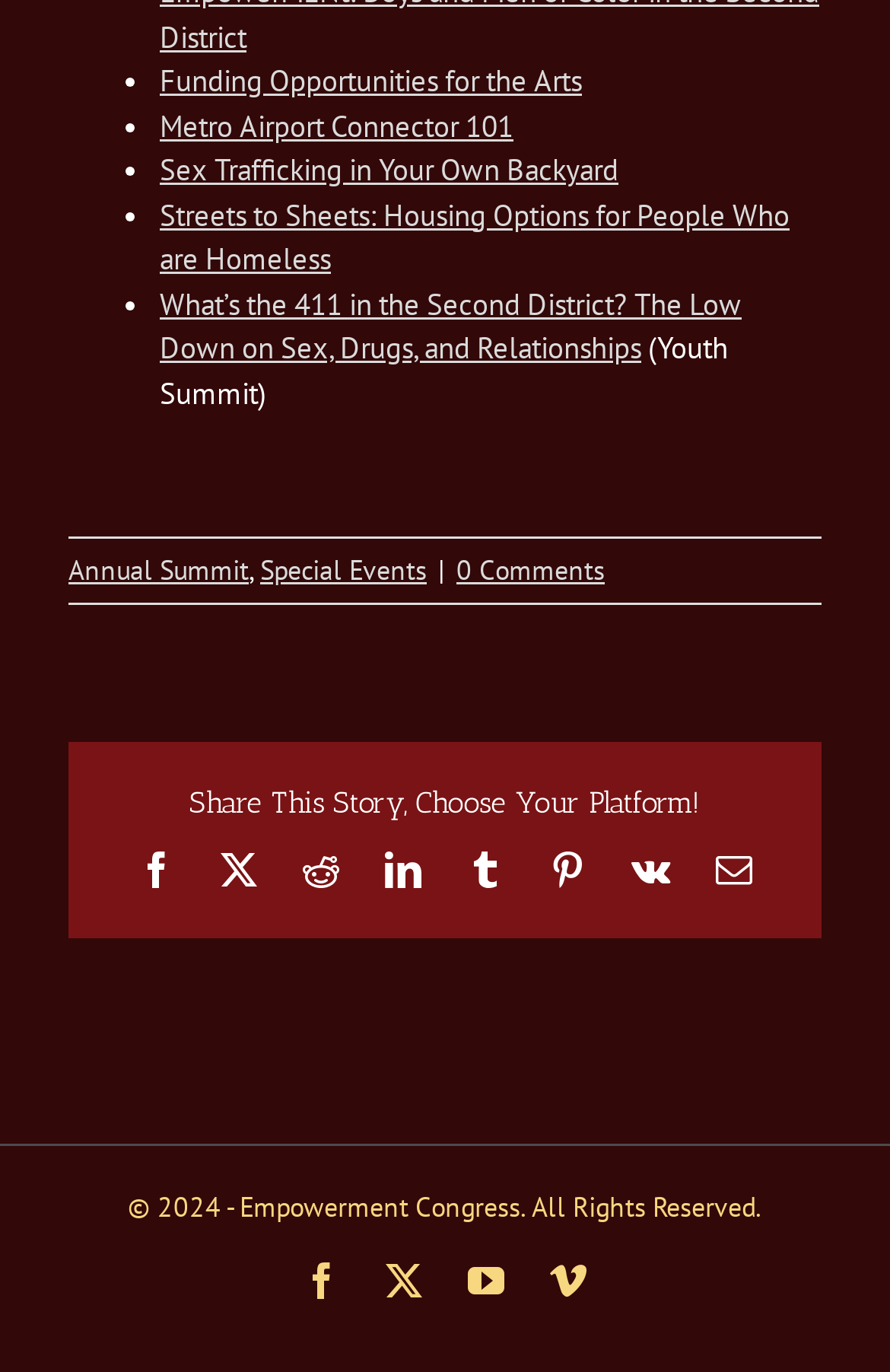Please provide a brief answer to the following inquiry using a single word or phrase:
What is the first funding opportunity listed?

Funding Opportunities for the Arts